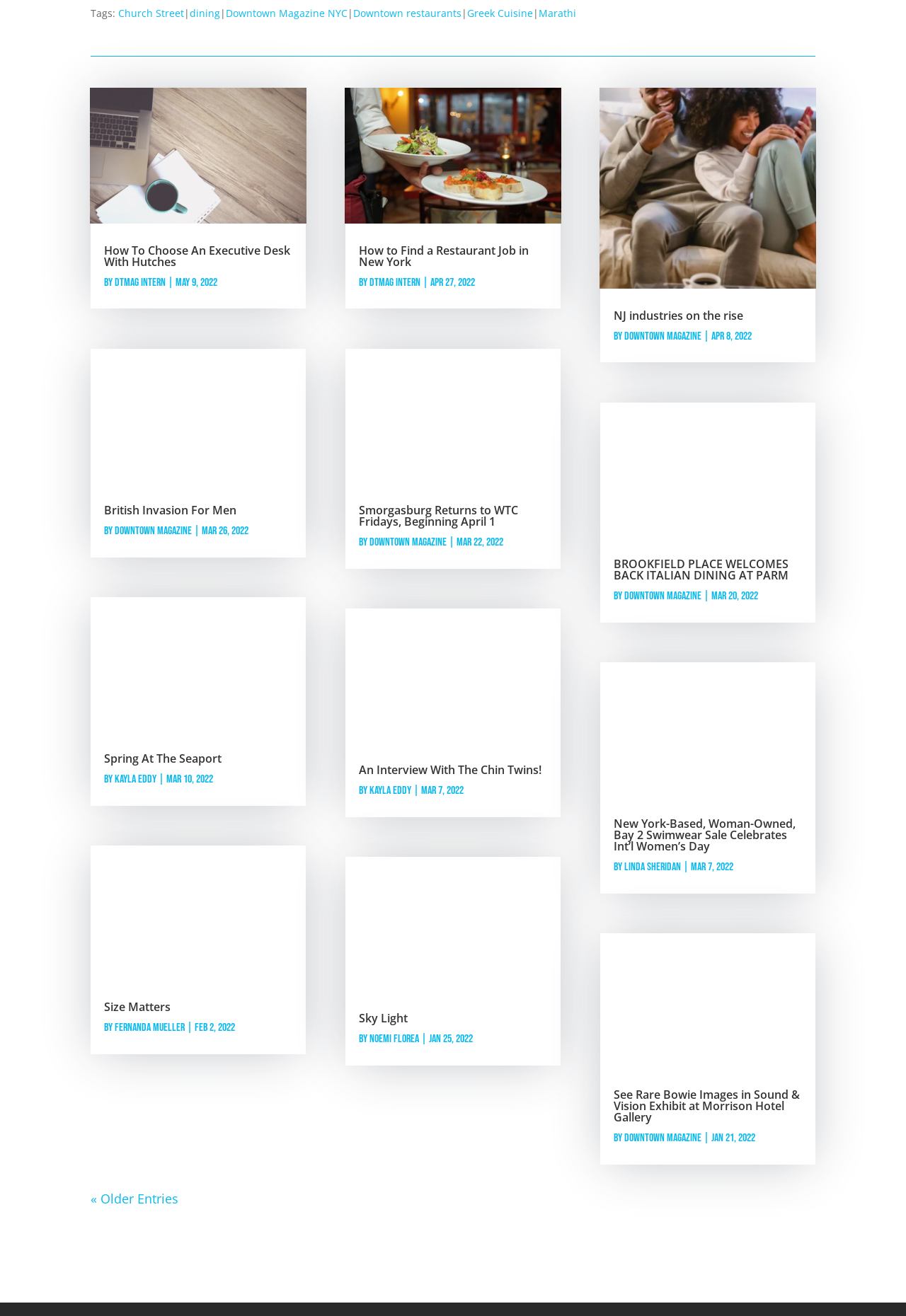Provide a short, one-word or phrase answer to the question below:
How many articles are there on the webpage?

5